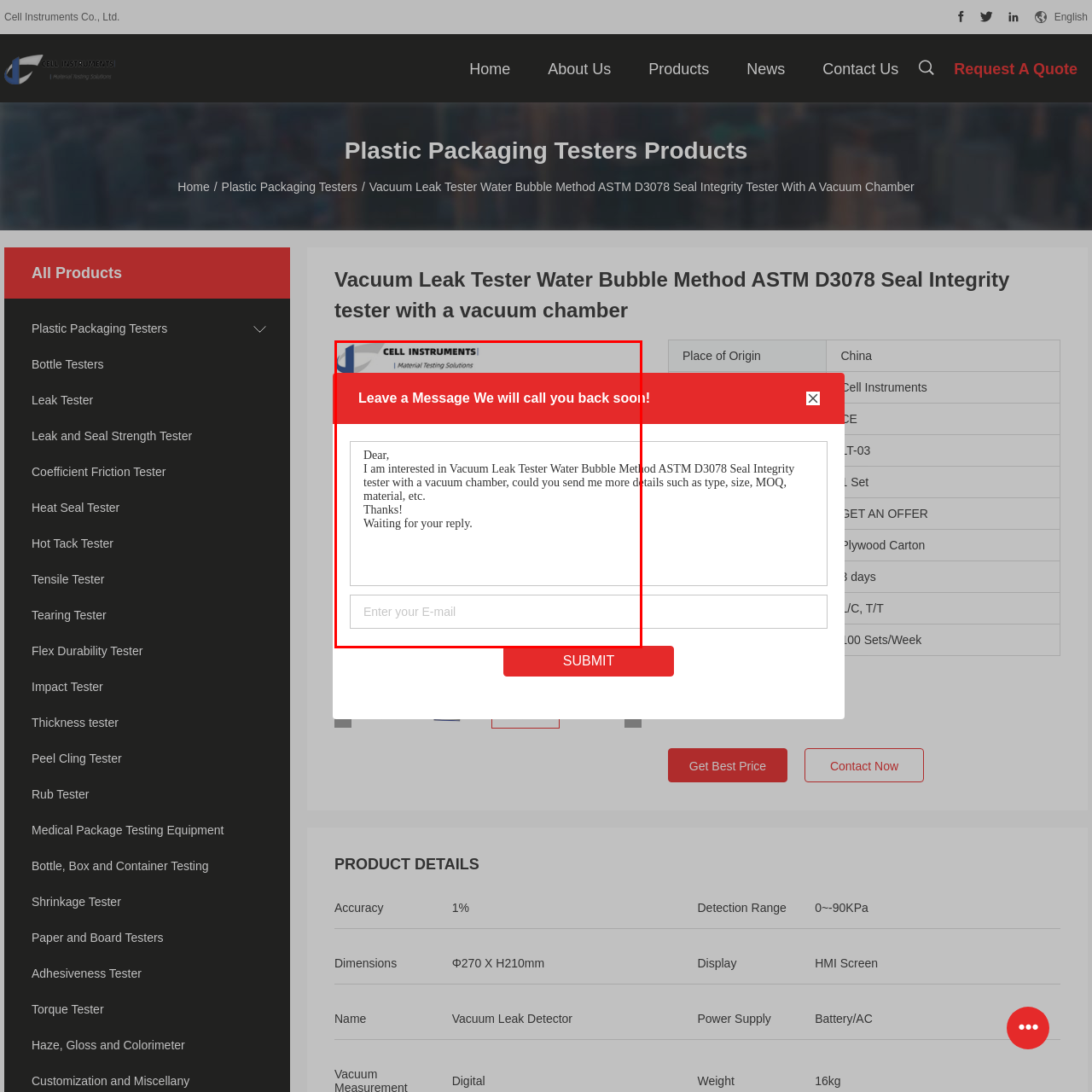Analyze the picture within the red frame, What is the tone of the welcoming messages? 
Provide a one-word or one-phrase response.

Assuring